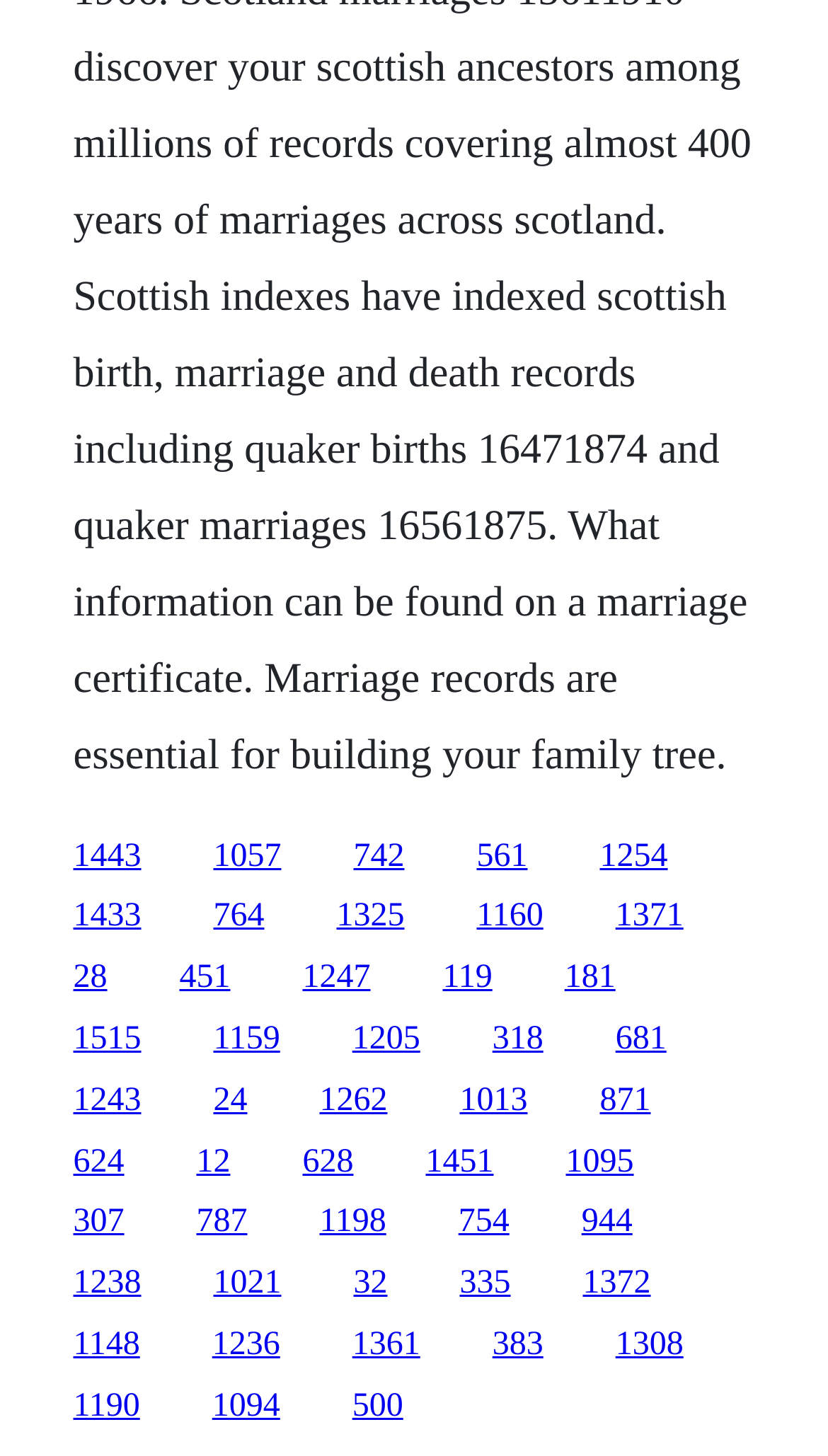Ascertain the bounding box coordinates for the UI element detailed here: "624". The coordinates should be provided as [left, top, right, bottom] with each value being a float between 0 and 1.

[0.088, 0.785, 0.15, 0.81]